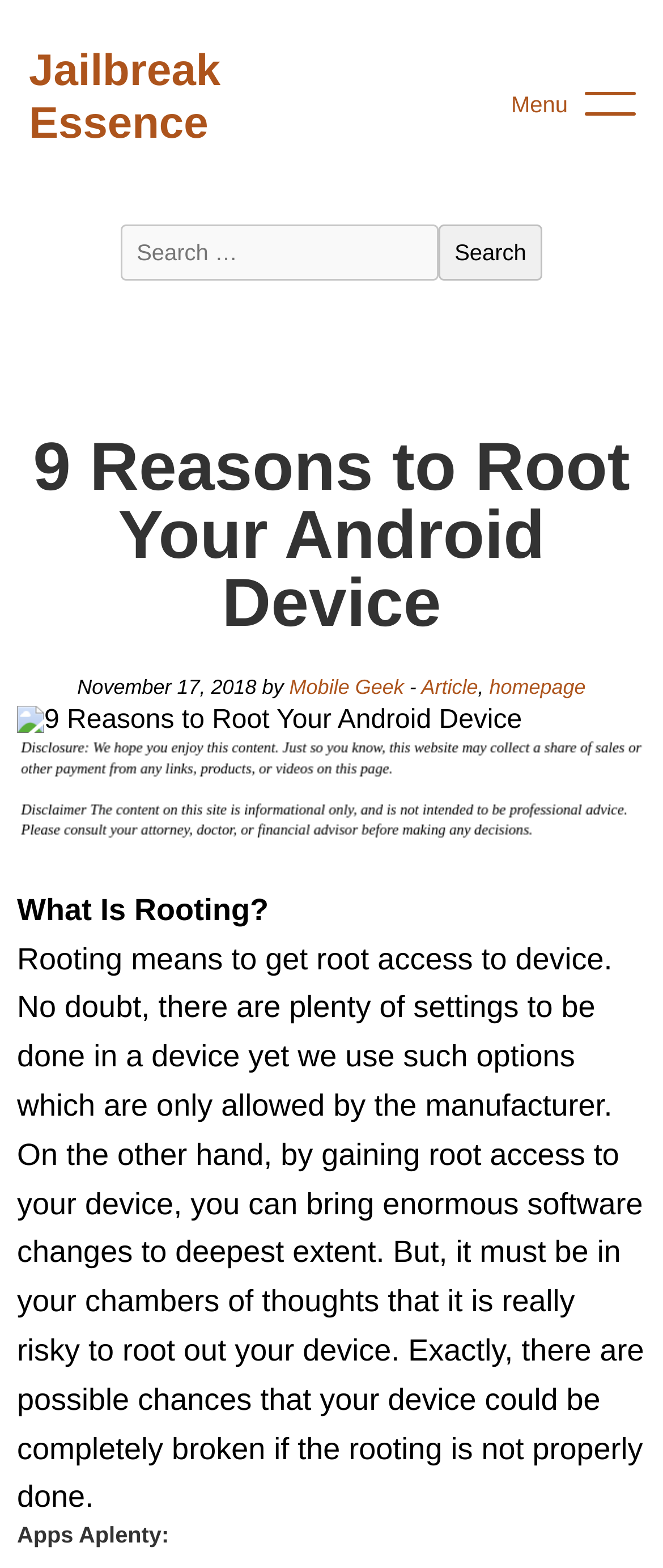Identify the coordinates of the bounding box for the element that must be clicked to accomplish the instruction: "View the '9 Reasons to Root Your Android Device' image".

[0.026, 0.45, 0.787, 0.469]